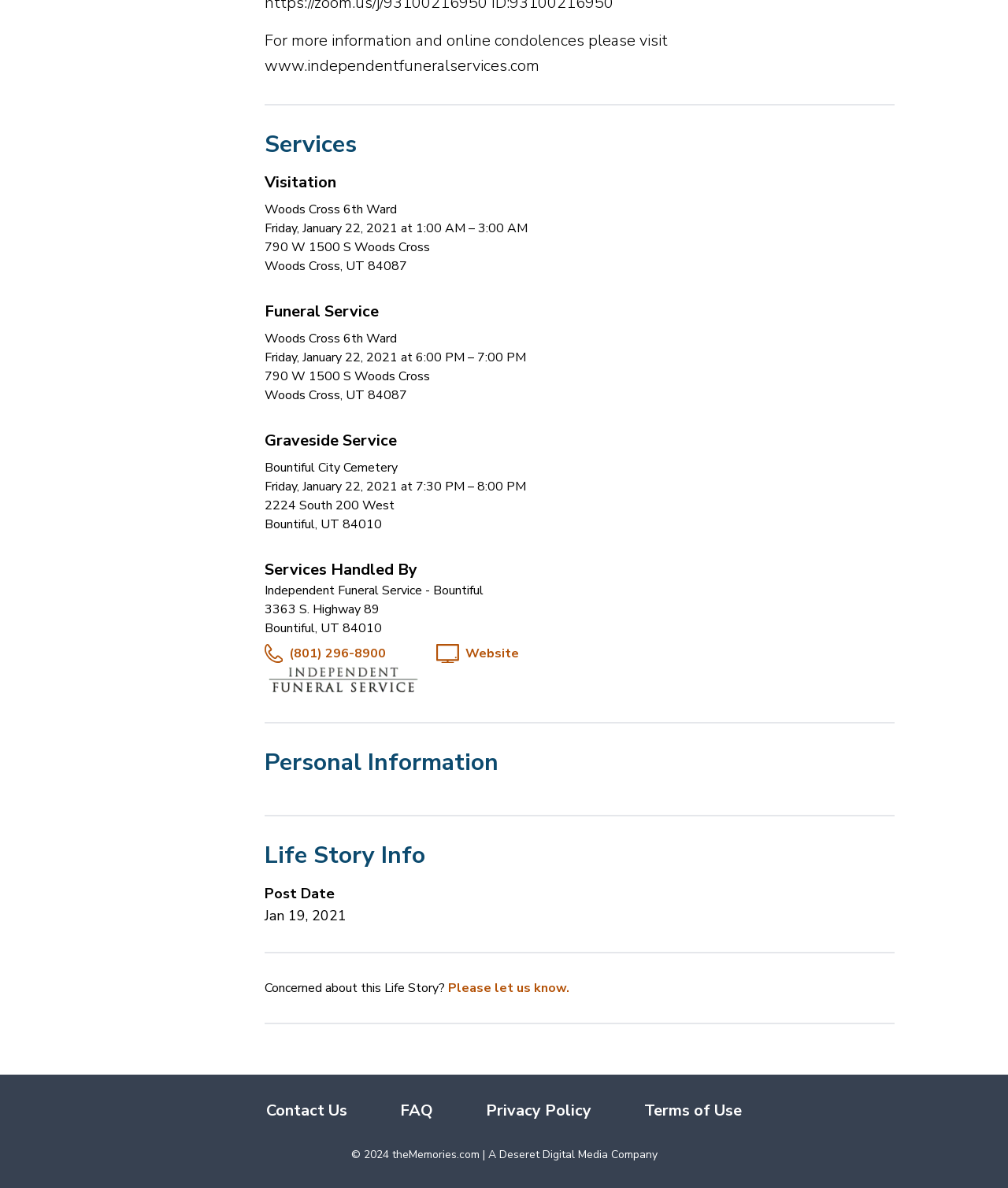Given the element description: "parent_node: (801) 296-8900", predict the bounding box coordinates of the UI element it refers to, using four float numbers between 0 and 1, i.e., [left, top, right, bottom].

[0.262, 0.542, 0.281, 0.558]